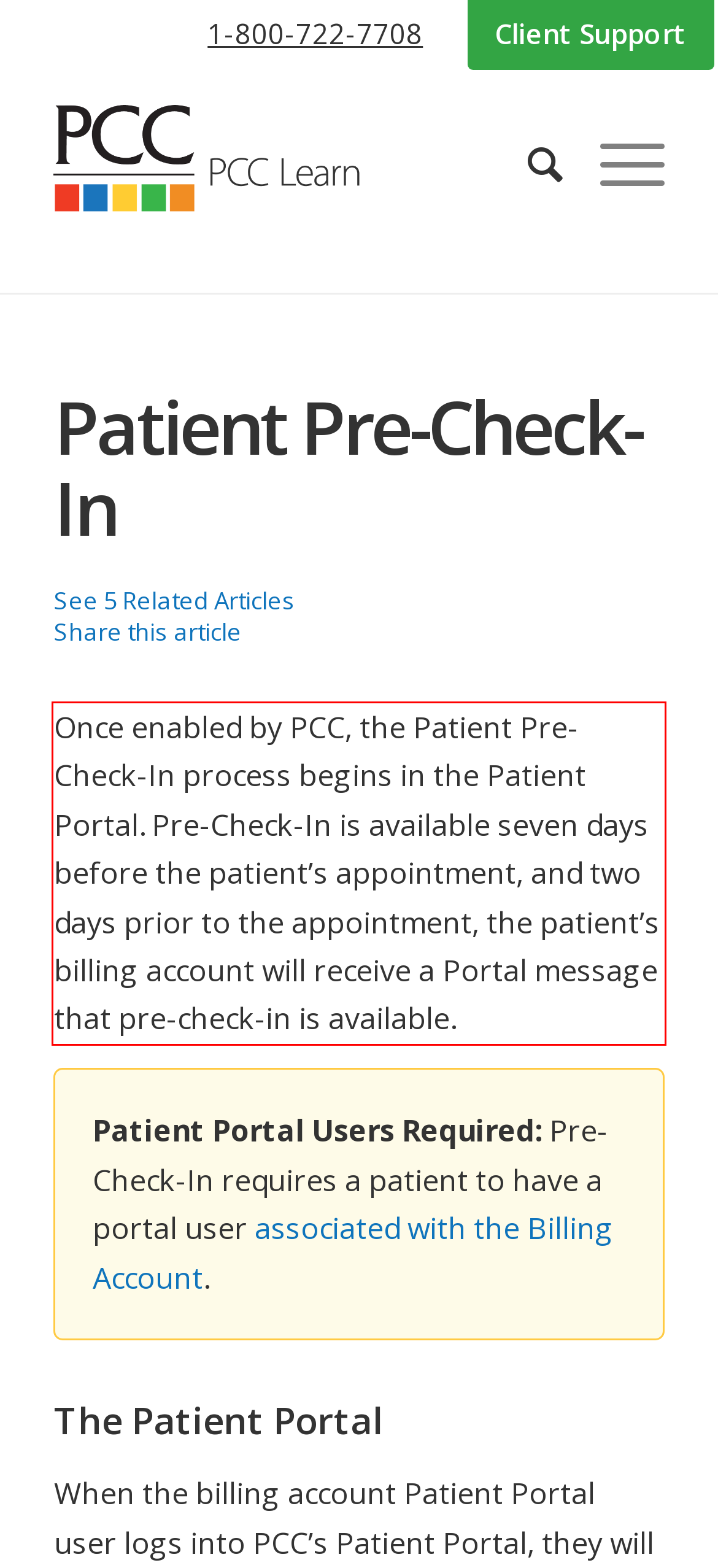Analyze the webpage screenshot and use OCR to recognize the text content in the red bounding box.

Once enabled by PCC, the Patient Pre-Check-In process begins in the Patient Portal. Pre-Check-In is available seven days before the patient’s appointment, and two days prior to the appointment, the patient’s billing account will receive a Portal message that pre-check-in is available.